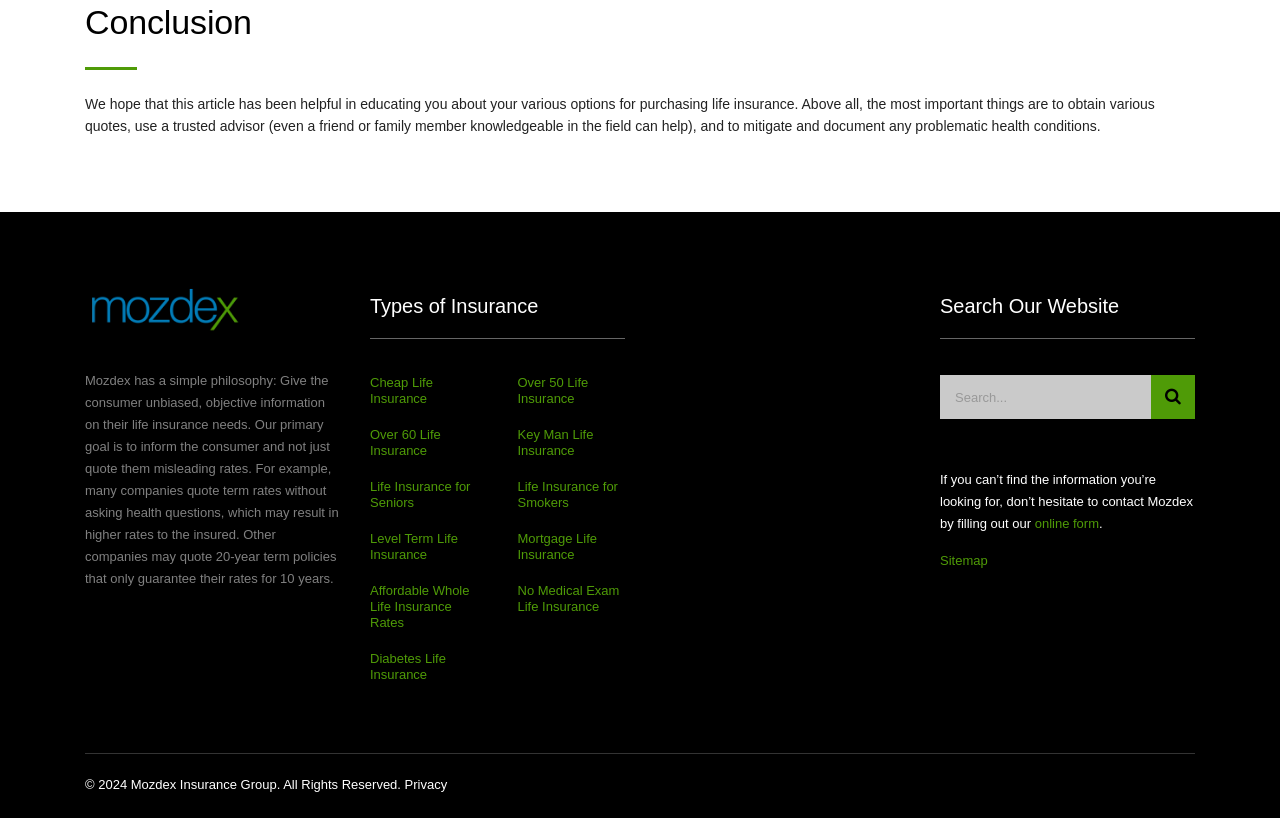Determine the coordinates of the bounding box for the clickable area needed to execute this instruction: "view Sitemap".

[0.734, 0.676, 0.772, 0.694]